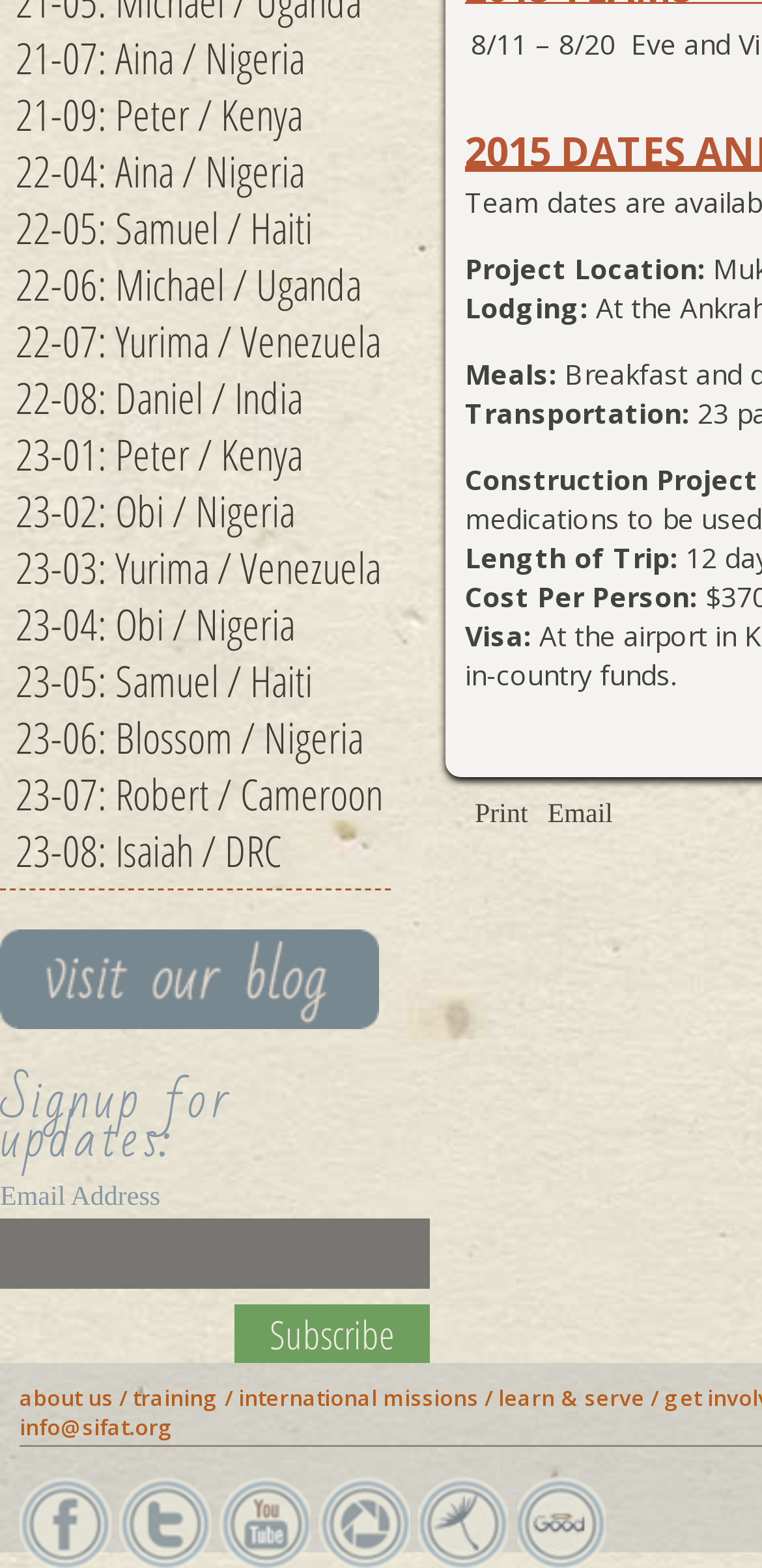Identify the bounding box coordinates of the area you need to click to perform the following instruction: "Click on the 'Subscribe' button".

[0.308, 0.832, 0.564, 0.869]